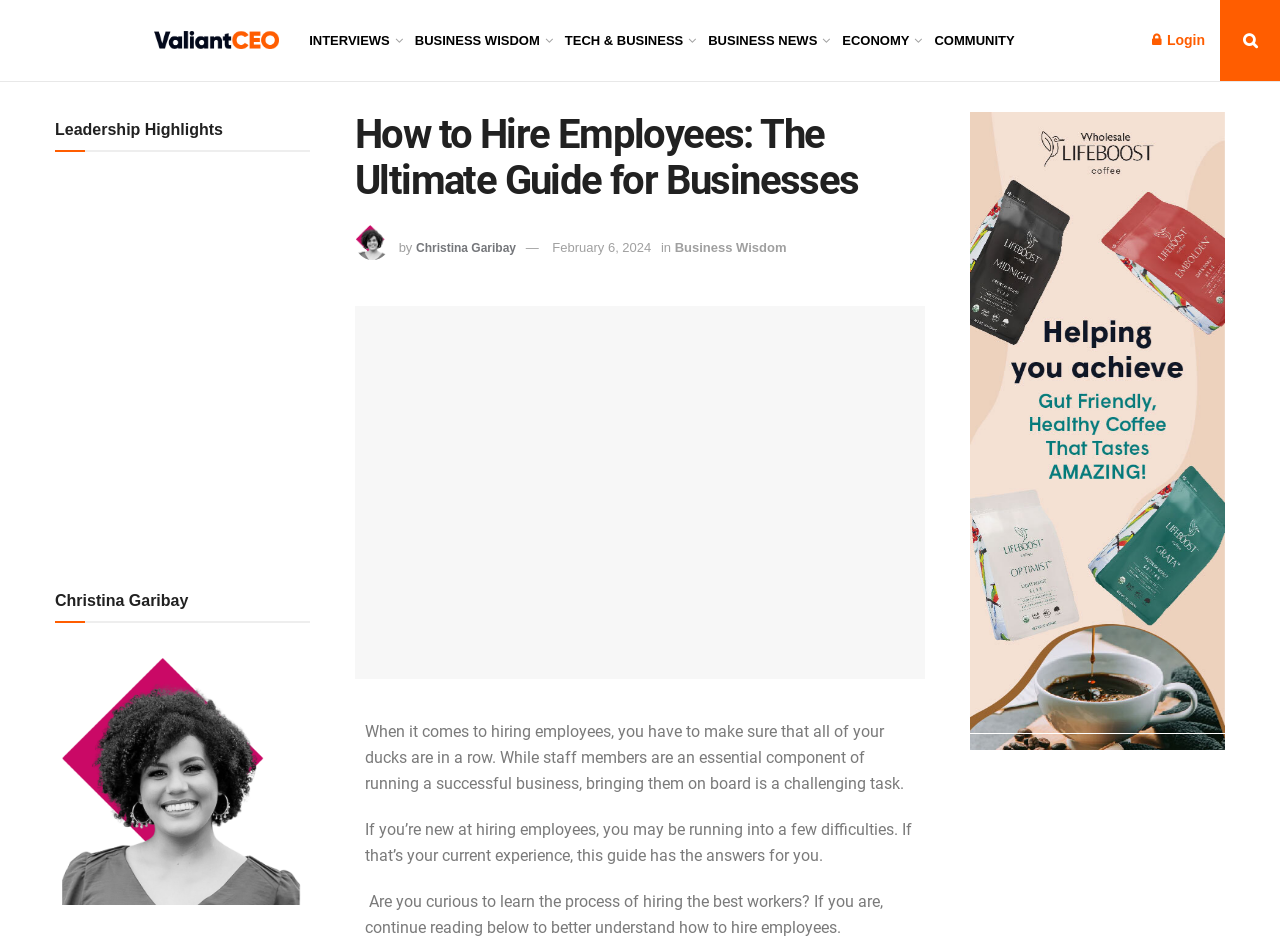Pinpoint the bounding box coordinates of the clickable element to carry out the following instruction: "View the Leadership Highlights section."

[0.043, 0.119, 0.174, 0.157]